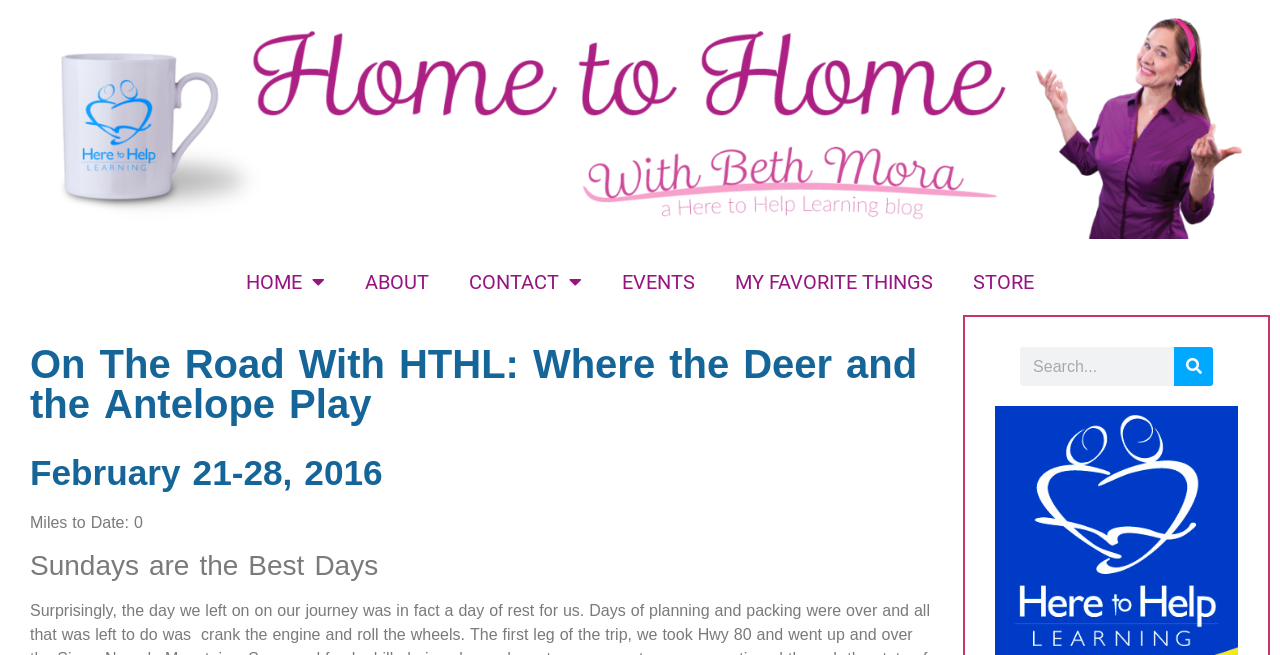Identify the webpage's primary heading and generate its text.

On The Road With HTHL: Where the Deer and the Antelope Play